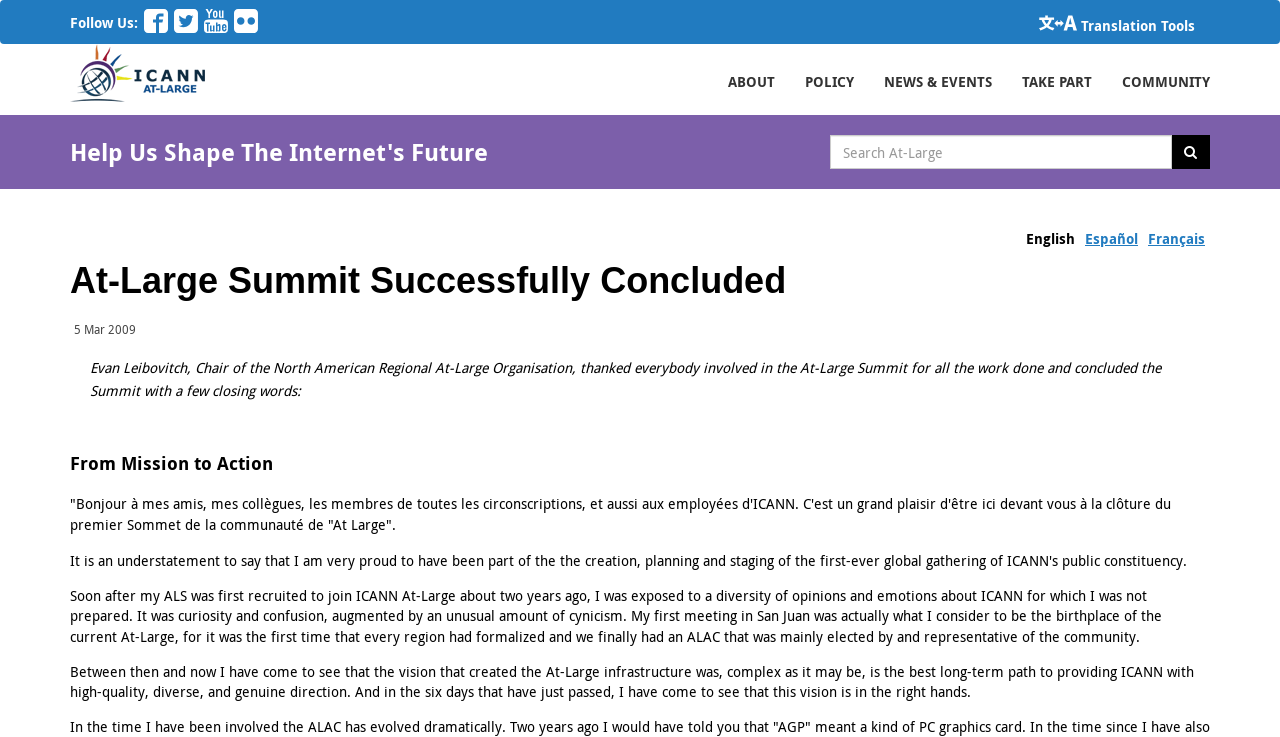Identify the coordinates of the bounding box for the element that must be clicked to accomplish the instruction: "Translate the page".

[0.812, 0.001, 0.934, 0.068]